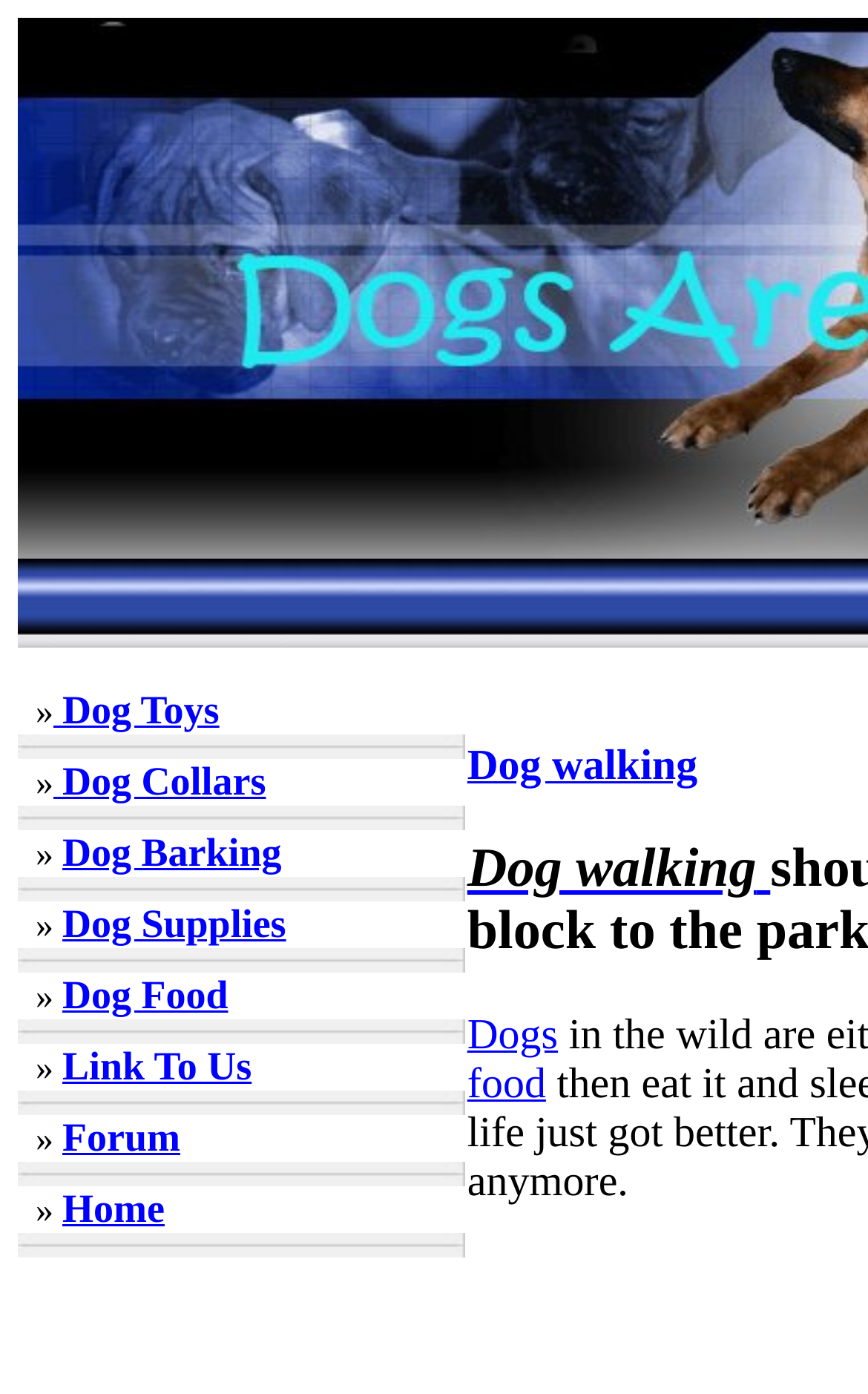Determine the coordinates of the bounding box for the clickable area needed to execute this instruction: "enter the Forum".

[0.072, 0.805, 0.208, 0.832]